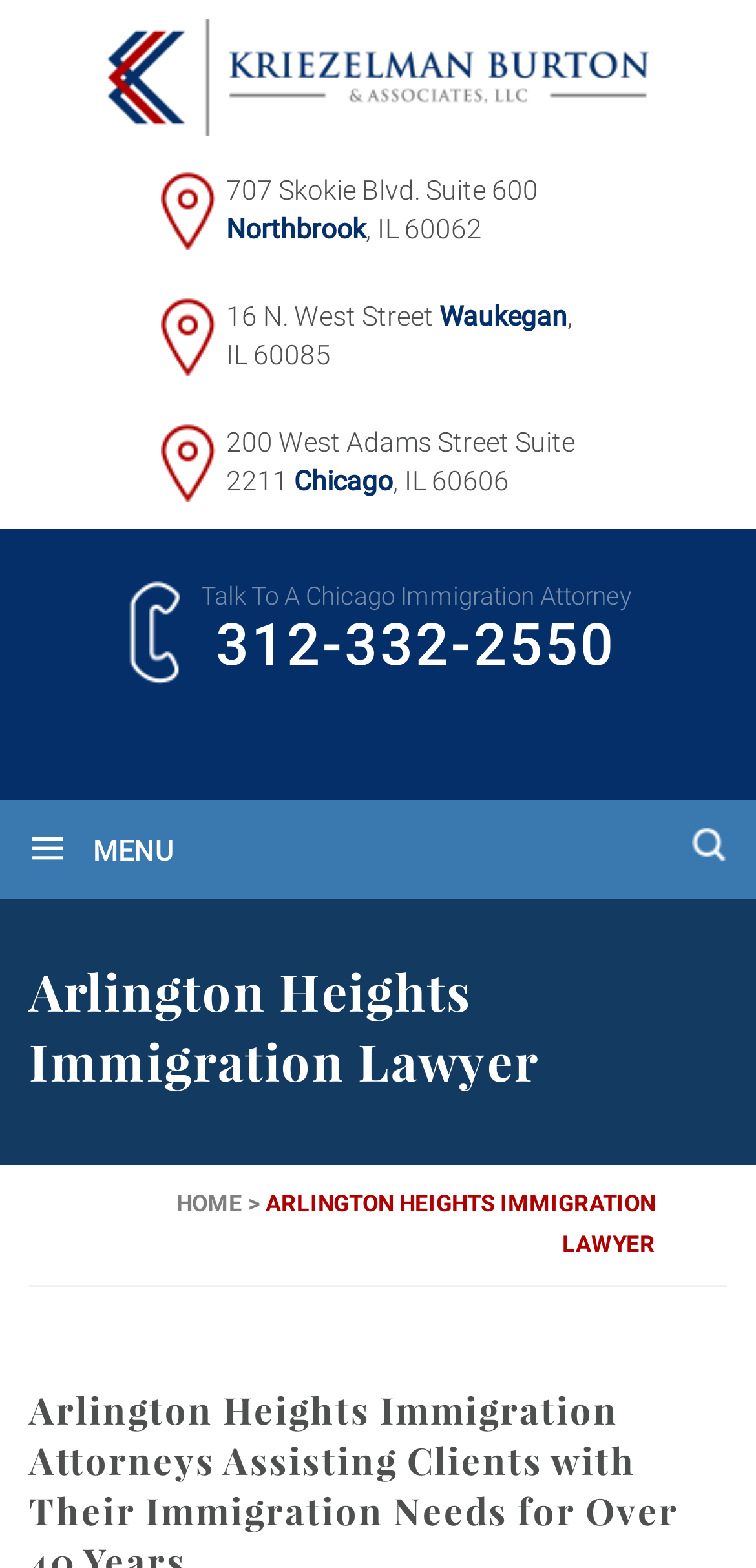Identify the bounding box coordinates of the clickable section necessary to follow the following instruction: "View the address at 707 Skokie Blvd". The coordinates should be presented as four float numbers from 0 to 1, i.e., [left, top, right, bottom].

[0.299, 0.111, 0.712, 0.156]